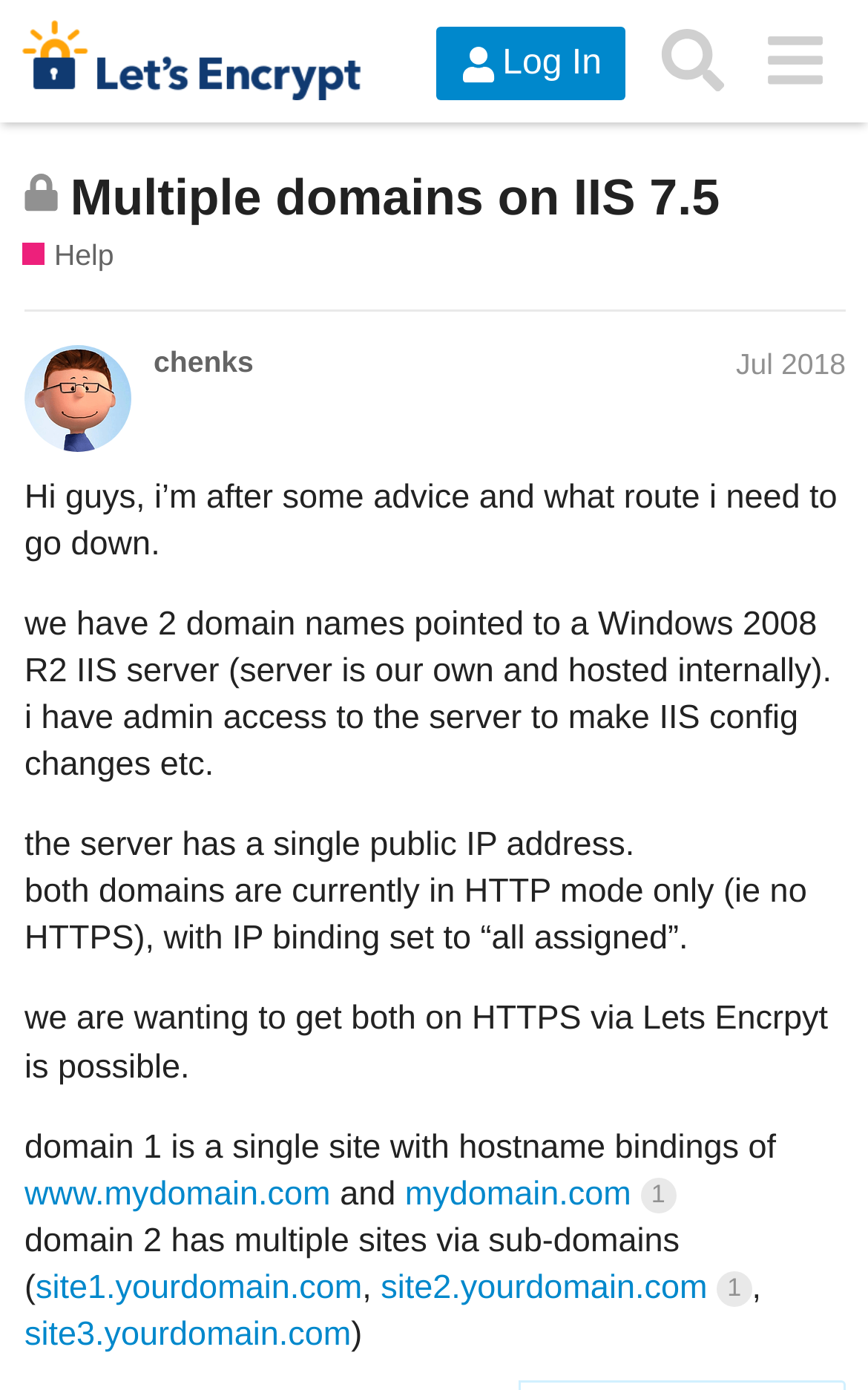How many sites does domain 2 have?
Based on the image, answer the question with a single word or brief phrase.

Multiple sites via sub-domains